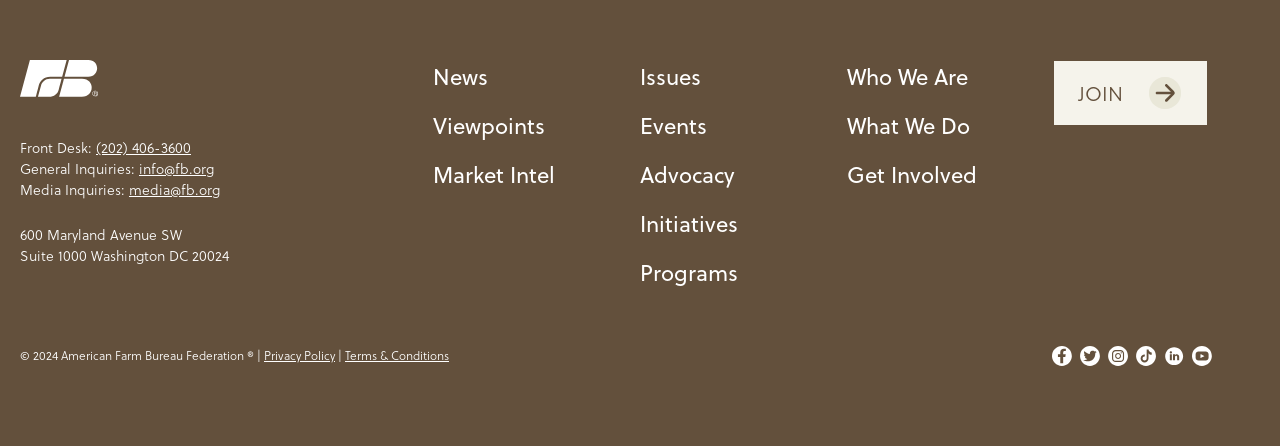Locate the bounding box coordinates of the element that should be clicked to execute the following instruction: "Call the phone number".

[0.075, 0.307, 0.149, 0.354]